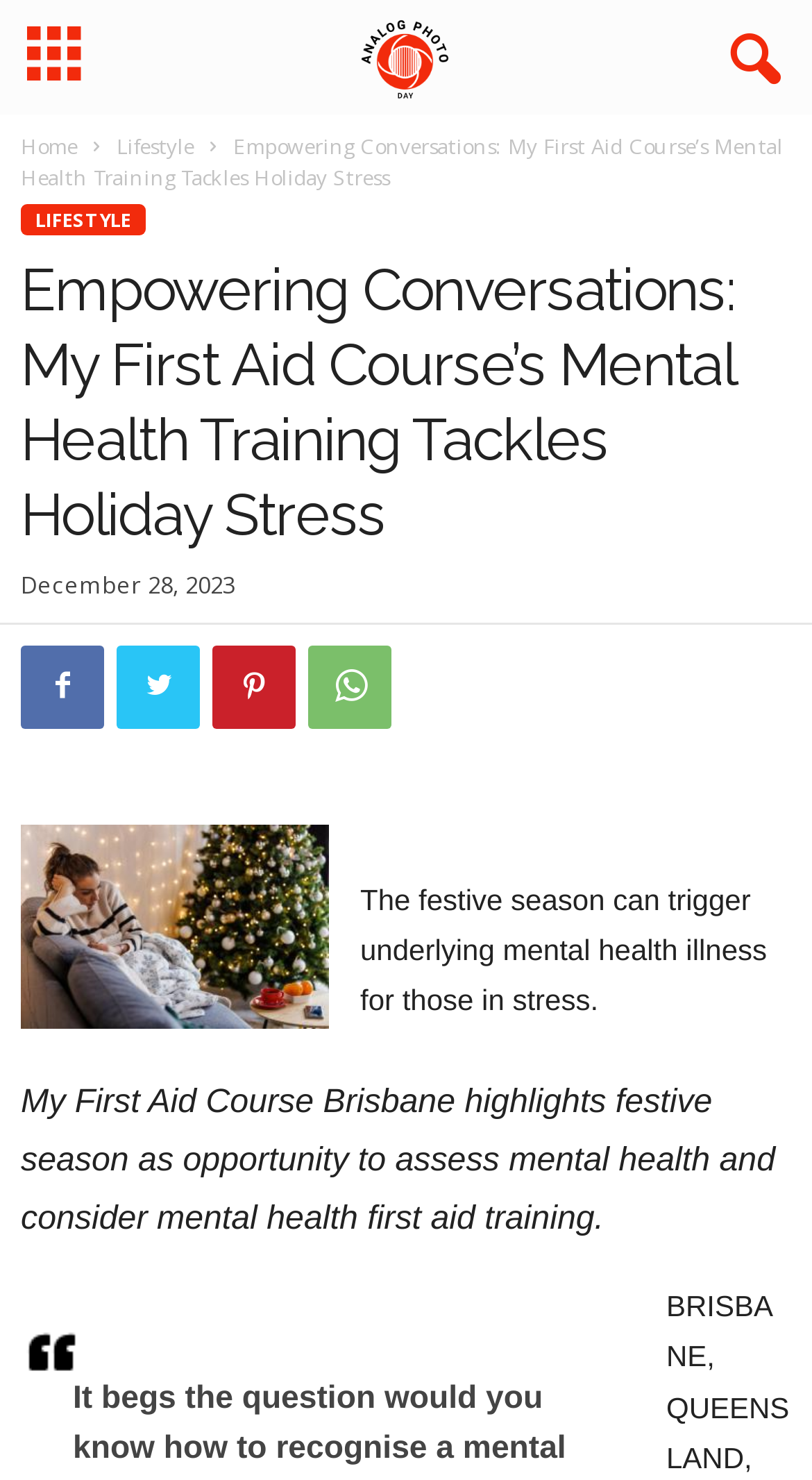Please locate the bounding box coordinates for the element that should be clicked to achieve the following instruction: "Click the share button". Ensure the coordinates are given as four float numbers between 0 and 1, i.e., [left, top, right, bottom].

[0.026, 0.436, 0.128, 0.492]